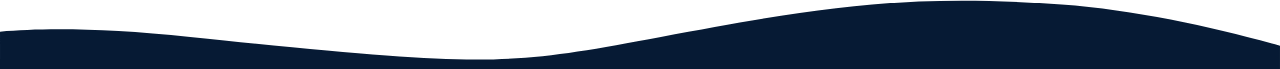What is the likely purpose of the design element?
Look at the screenshot and respond with one word or a short phrase.

Visual separator or decorative component